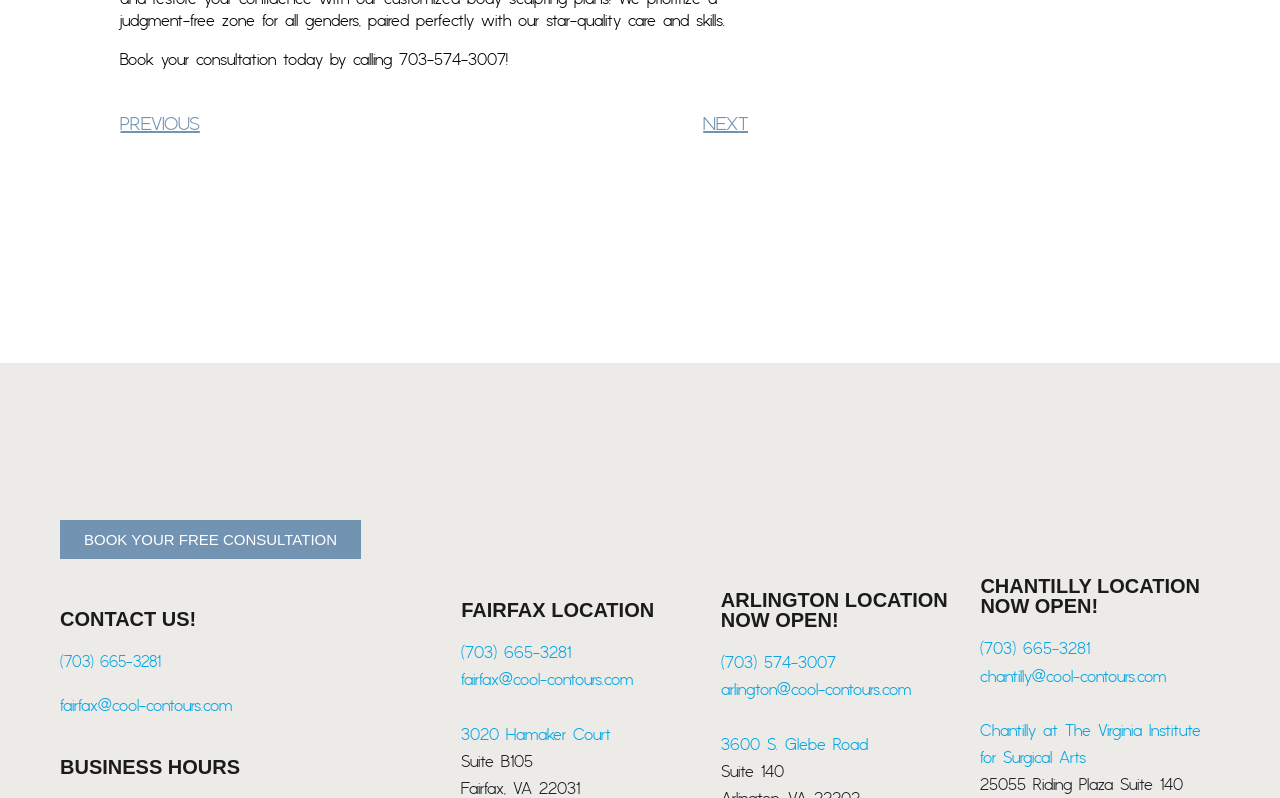Using the webpage screenshot and the element description fairfax@cool-contours.com, determine the bounding box coordinates. Specify the coordinates in the format (top-left x, top-left y, bottom-right x, bottom-right y) with values ranging from 0 to 1.

[0.047, 0.872, 0.181, 0.899]